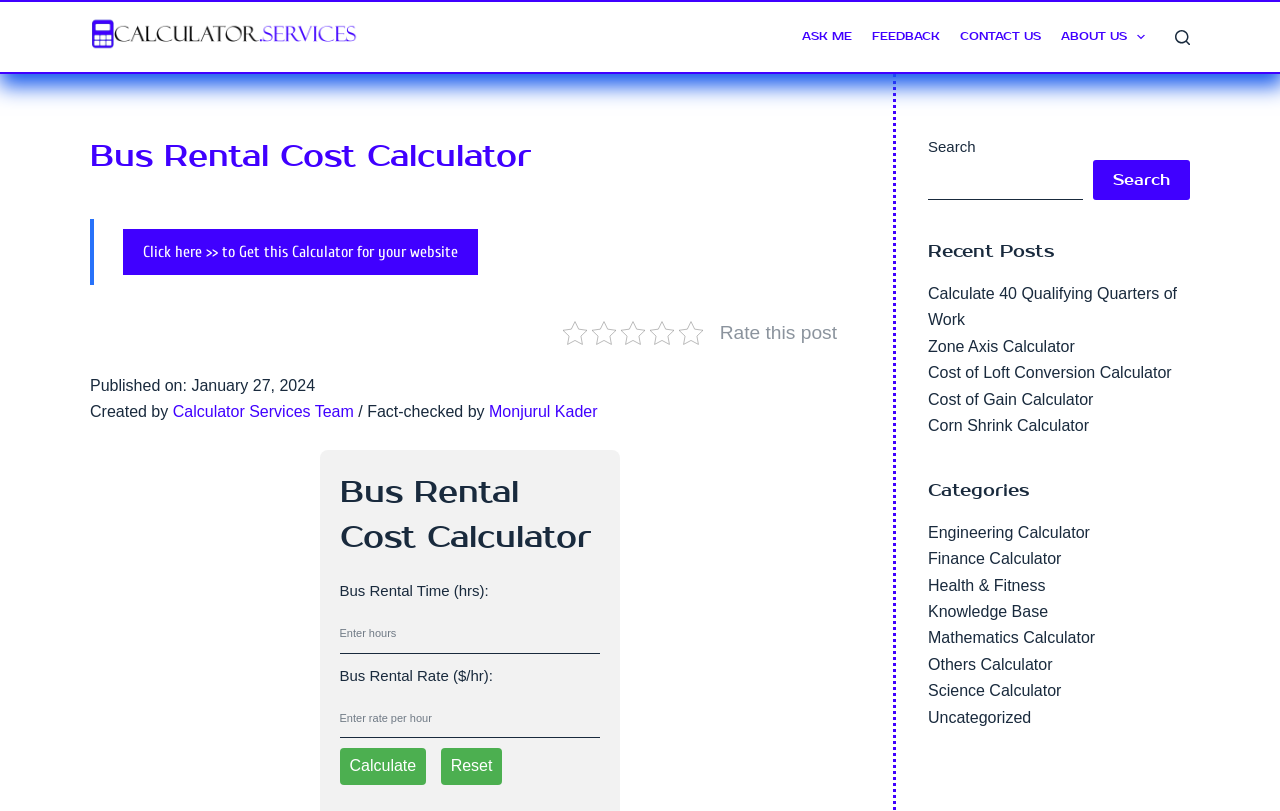How many recent posts are listed on the webpage? Using the information from the screenshot, answer with a single word or phrase.

5